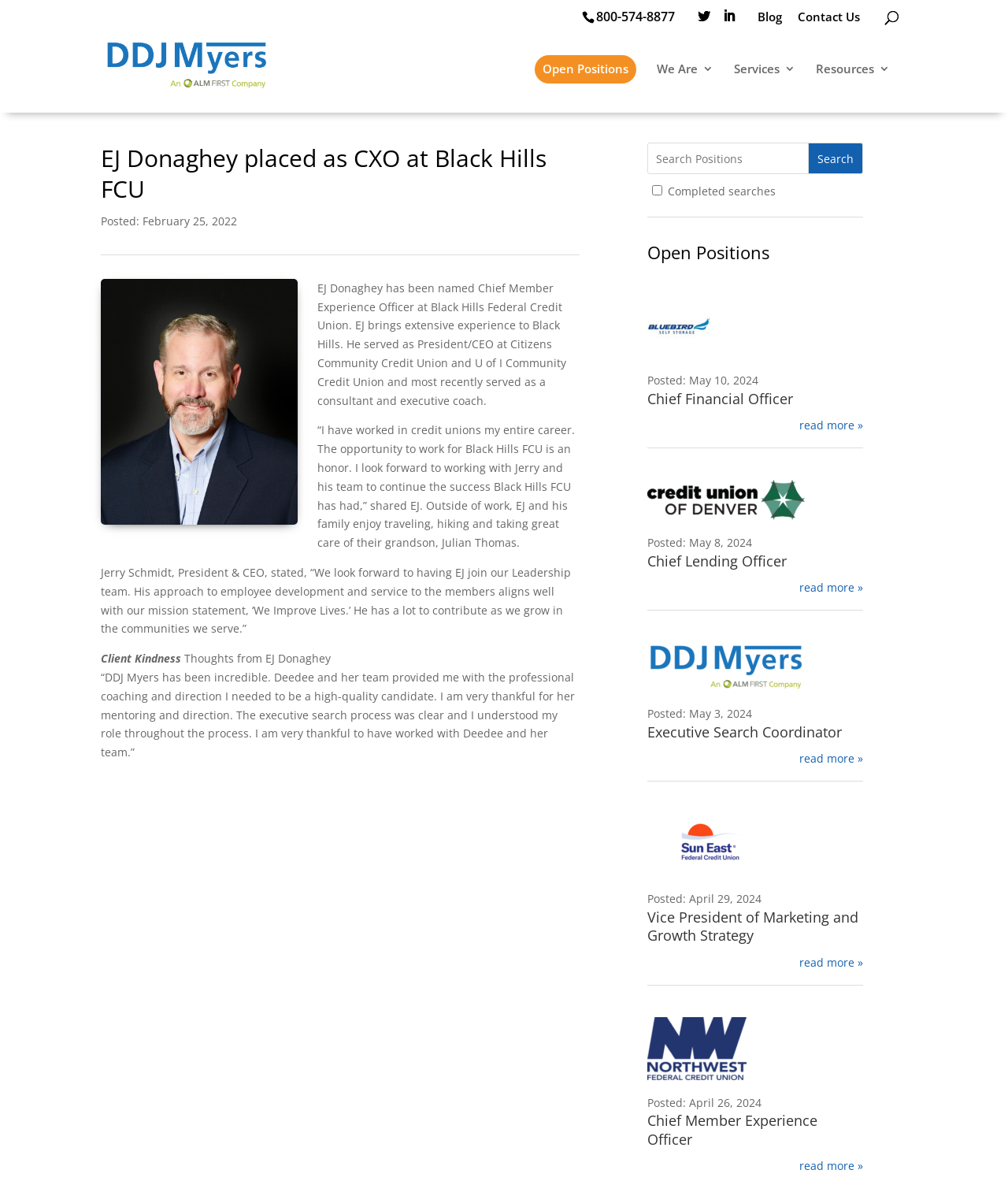Bounding box coordinates are to be given in the format (top-left x, top-left y, bottom-right x, bottom-right y). All values must be floating point numbers between 0 and 1. Provide the bounding box coordinate for the UI element described as: value="Search"

[0.801, 0.121, 0.856, 0.147]